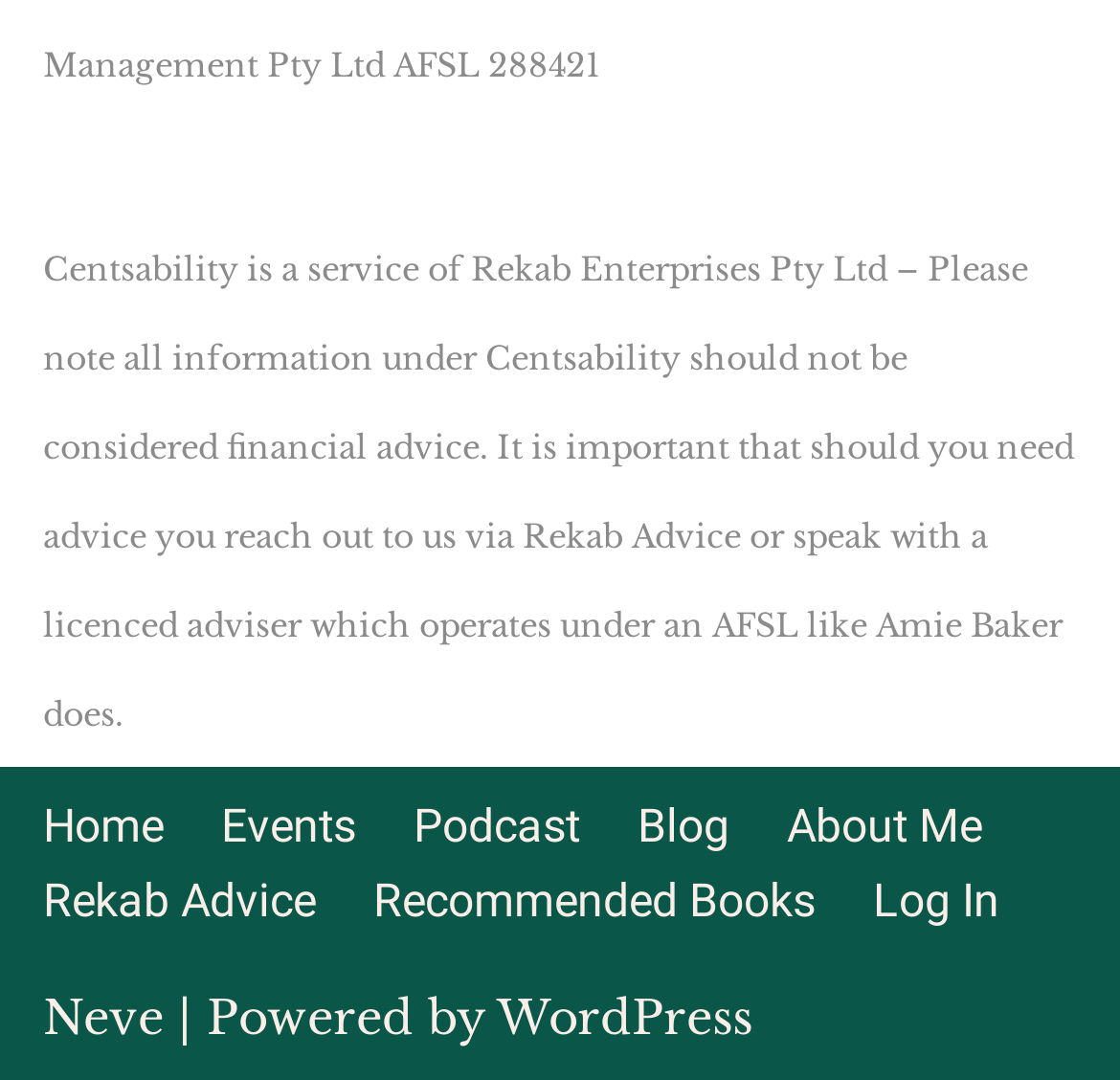Please find the bounding box coordinates of the section that needs to be clicked to achieve this instruction: "visit Rekab Advice website".

[0.038, 0.799, 0.282, 0.867]